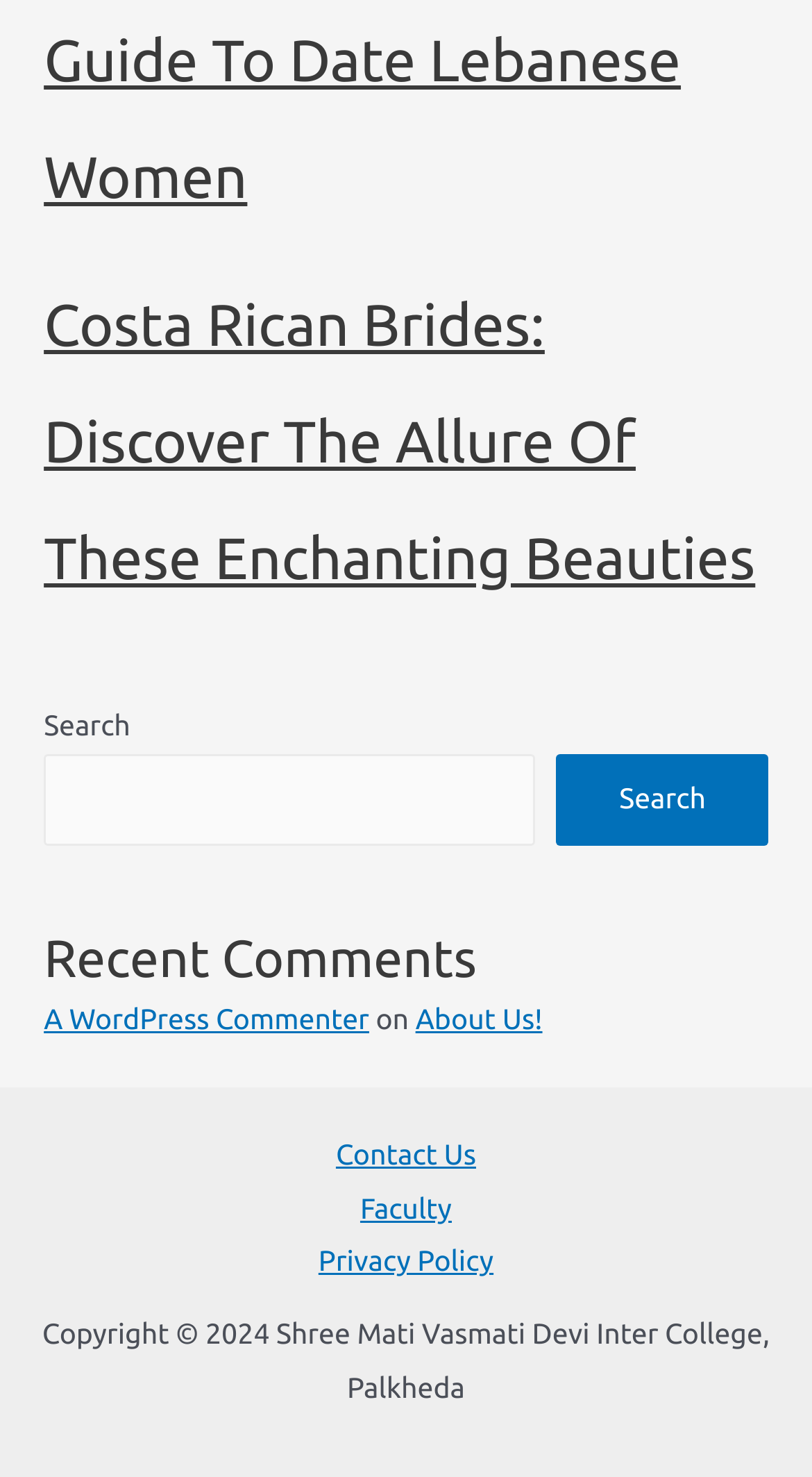What is the name of the college mentioned in the copyright section?
Provide a fully detailed and comprehensive answer to the question.

The copyright section is located at the very bottom of the webpage, and it mentions the name of the college, 'Shree Mati Vasmati Devi Inter College, Palkheda', along with the copyright year 2024.